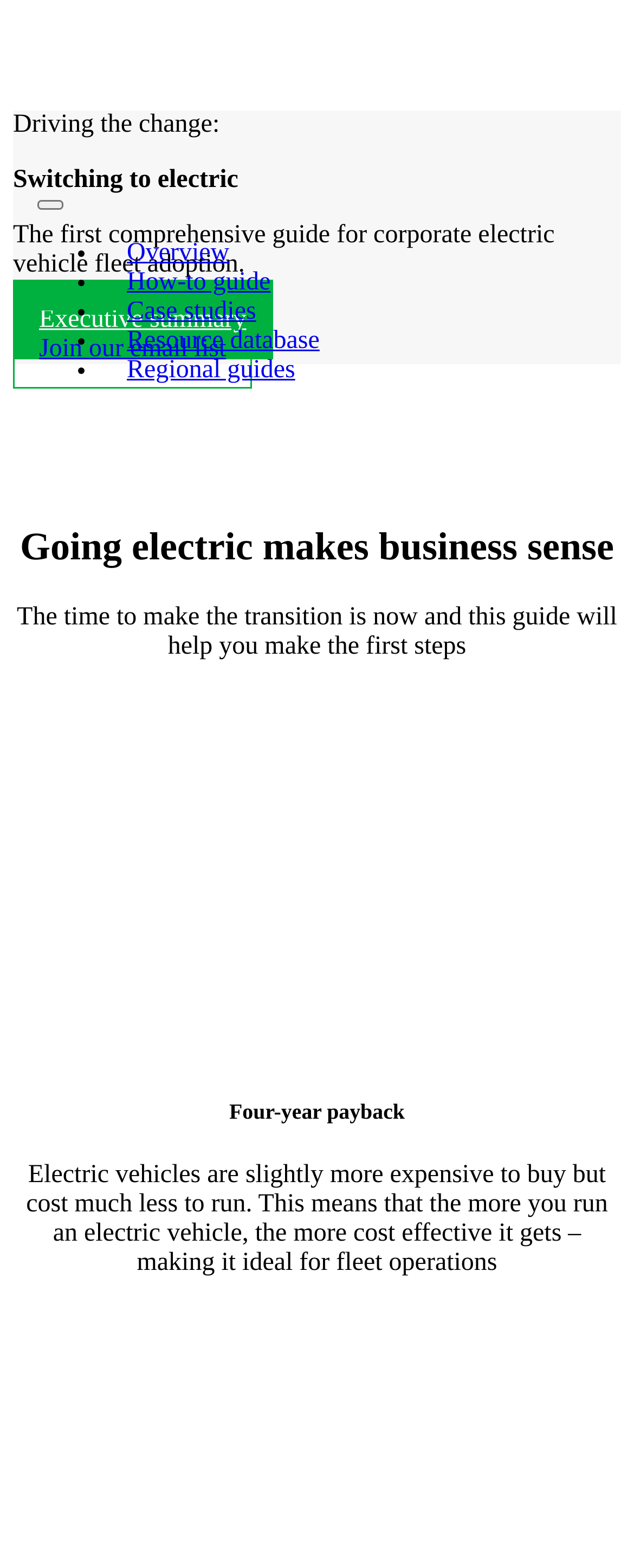Give a detailed account of the webpage, highlighting key information.

The webpage is about switching to electric vehicles, specifically for corporate fleets. At the top, there is a button to expand the primary menu. Below it, there is a list of links, including "Overview", "How-to guide", "Case studies", "Resource database", and "Regional guides", each preceded by a bullet point. 

On the left side, there is a section with a heading "Driving the change: Switching to electric" followed by a subheading "The first comprehensive guide for corporate electric vehicle fleet adoption." Below this, there are two links, "Executive summary" and "Join our email list". 

Further down, there is a heading "Going electric makes business sense" followed by a paragraph of text explaining the benefits of transitioning to electric vehicles. On the right side of this section, there is a bar chart image. 

Below this, there is a heading "Four-year payback" followed by a paragraph of text explaining the cost-effectiveness of electric vehicles. On the right side of this section, there is an image of a CO2 symbol.